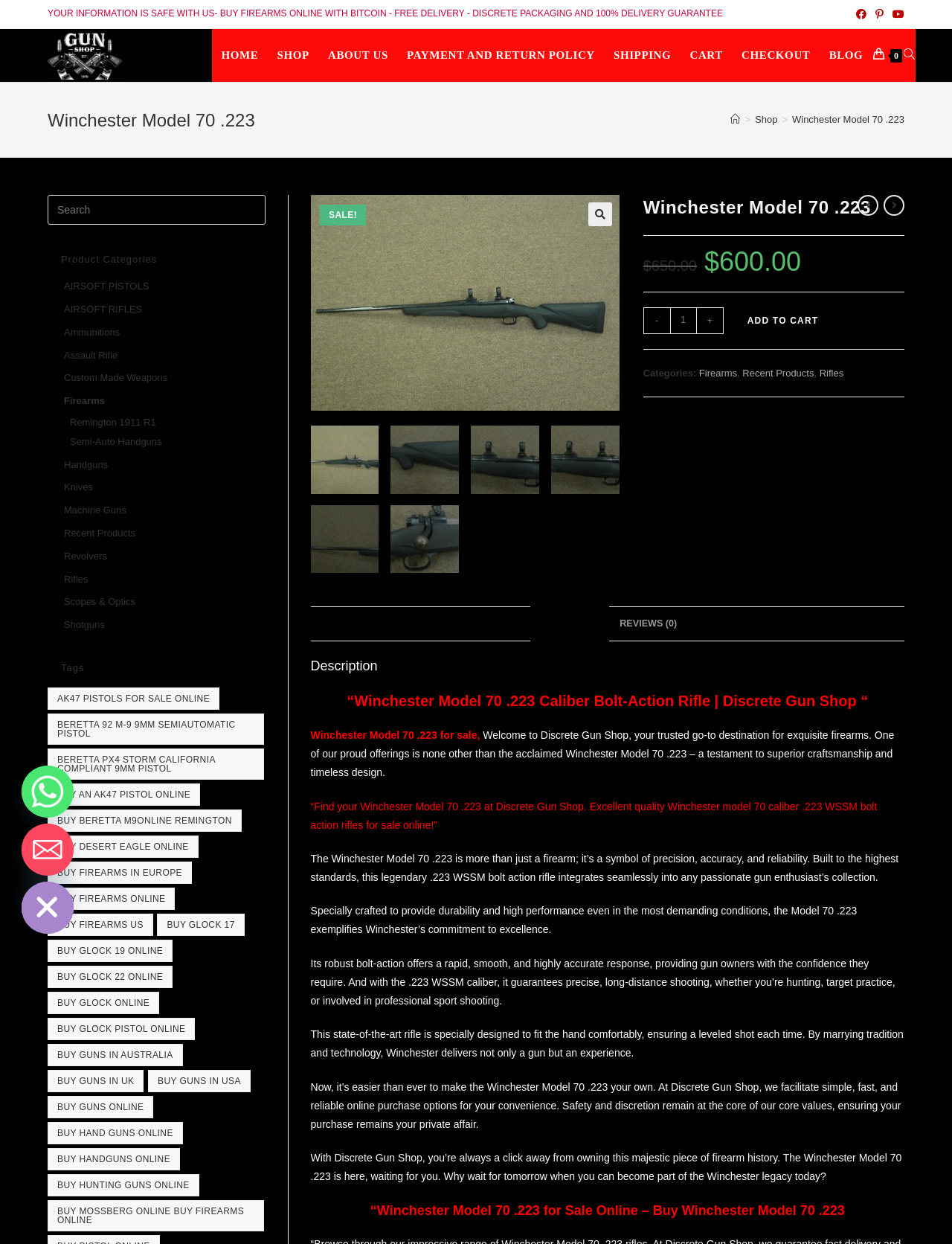Describe all visible elements and their arrangement on the webpage.

This webpage is about Winchester Model 70 .223 rifles for sale. At the top, there is a notification stating "YOUR INFORMATION IS SAFE WITH US- BUY FIREARMS ONLINE WITH BITCOIN - FREE DELIVERY - DISCRETE PACKAGING AND 100% DELIVERY GUARANTEE". Below this, there are social media links to Facebook, Pinterest, and Youtube. 

On the left side, there is a menu with links to "Self Confidence | Self Defence | Firearm Guide", "HOME", "SHOP", "ABOUT US", "PAYMENT AND RETURN POLICY", "SHIPPING", "CART", "CHECKOUT", "BLOG", and a search bar. 

The main content of the page is about the Winchester Model 70 .223 rifle. There is a heading "Winchester Model 70.223" and a "SALE!" notification. Below this, there are links to view previous and next products. There is also a "Buy Winchester Model 70.223 Online" button with an image. 

On the right side, there are several images of the rifle. Below these images, there is a section with a heading "Winchester Model 70.223" and a price of "$600.00". There are also links to decrease and increase the product quantity, an "ADD TO CART" button, and a section showing the categories of the product, including "Firearms", "Recent Products", and "Rifles". 

Further down, there is a tab list with "DESCRIPTION" and "REVIEWS (0)" tabs. The "DESCRIPTION" tab is selected by default and contains a detailed description of the Winchester Model 70.223 rifle, including its features, specifications, and benefits. The description is divided into several paragraphs and includes information about the rifle's accuracy, reliability, and durability.